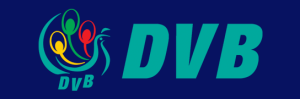What is the color of the letters 'DVB' in the logo?
Please provide a comprehensive answer based on the information in the image.

The word 'DVB' is displayed in bold turquoise letters against a deep blue background, which conveys a sense of trust and clarity, and is part of the visual identity of the Democratic Voice of Burma.